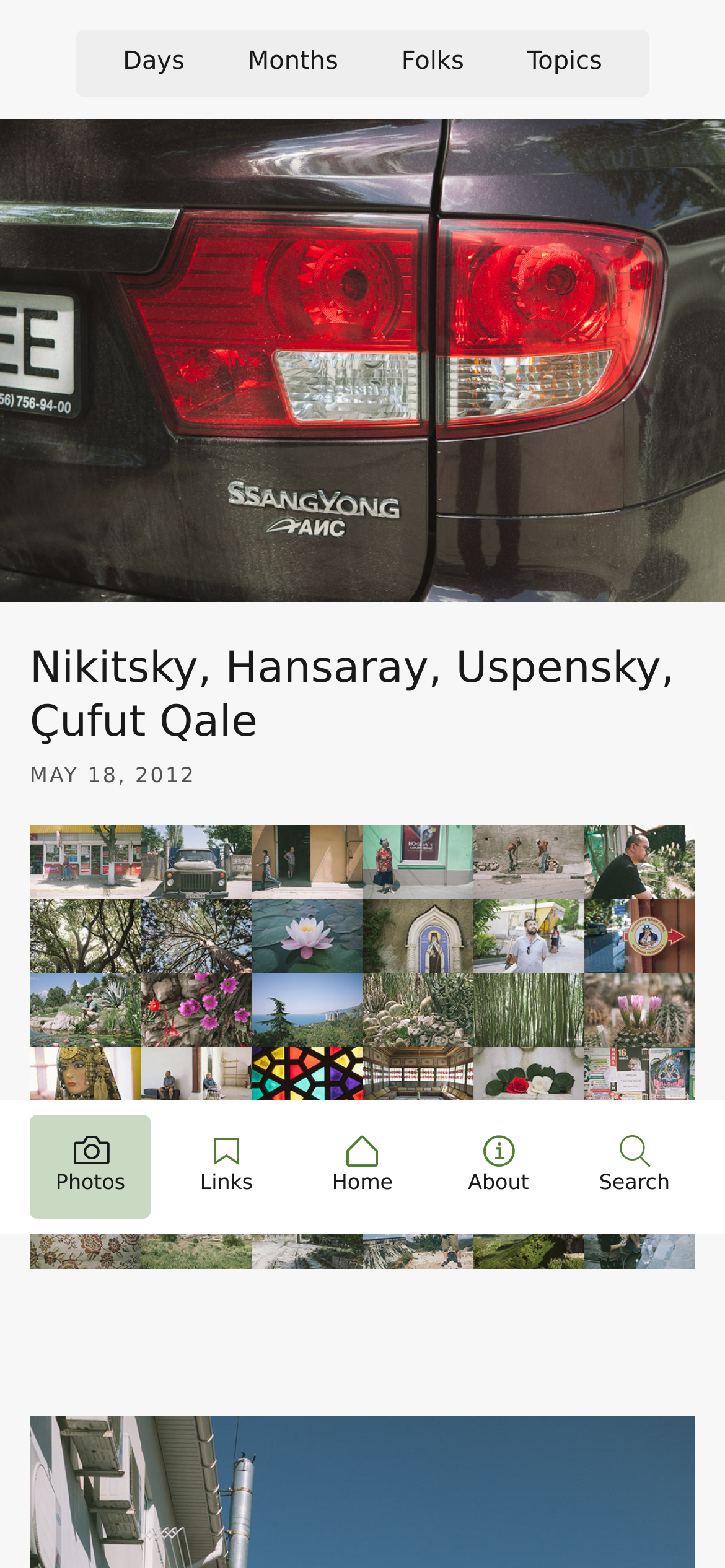How many navigation links are present in the primary navigation section?
Refer to the image and offer an in-depth and detailed answer to the question.

The primary navigation section contains 5 links, namely 'Photos', 'Links', 'Home', 'About', and 'Search'.